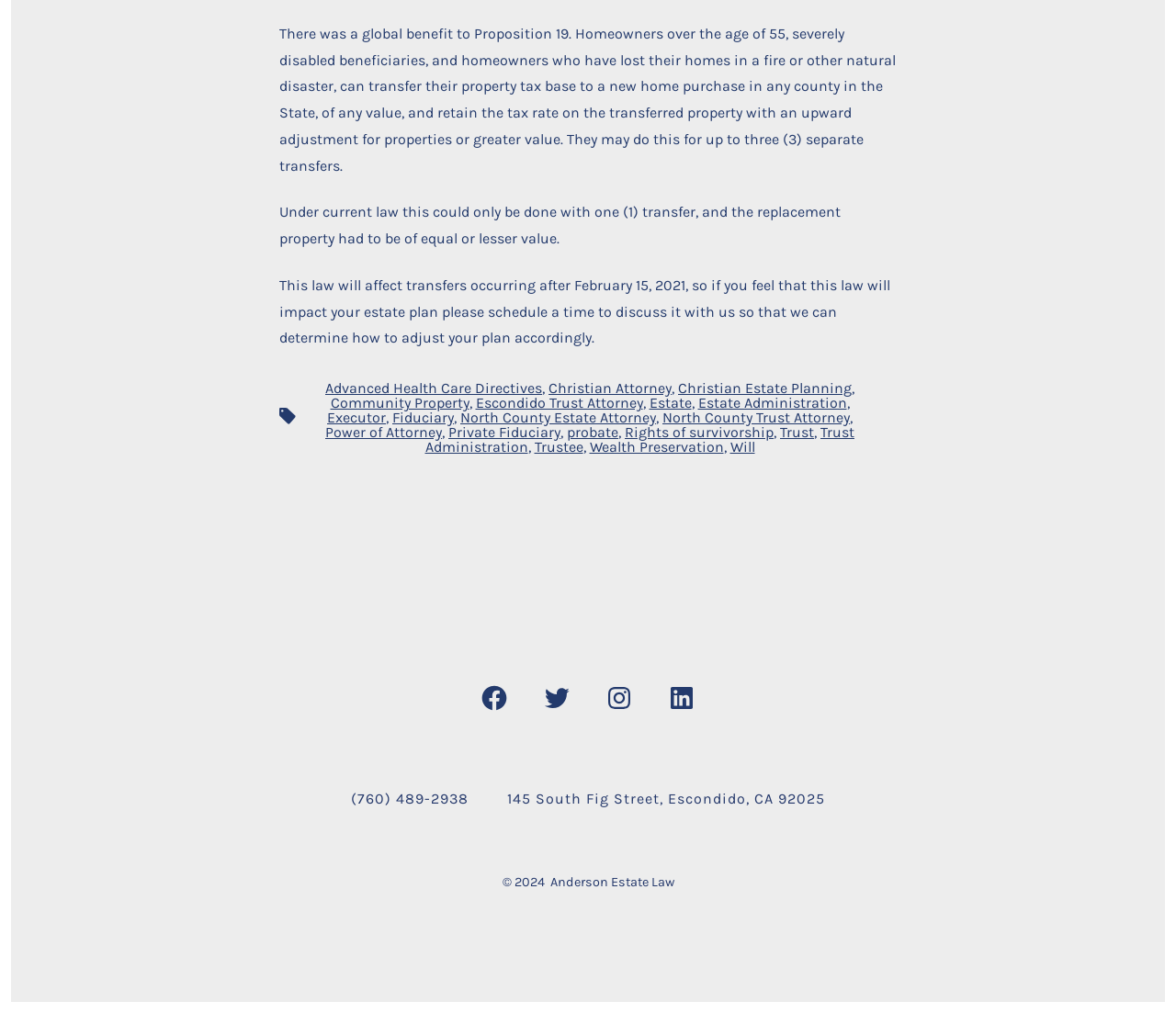Identify the bounding box coordinates of the section to be clicked to complete the task described by the following instruction: "Visit the 'Estate' page". The coordinates should be four float numbers between 0 and 1, formatted as [left, top, right, bottom].

[0.552, 0.389, 0.588, 0.406]